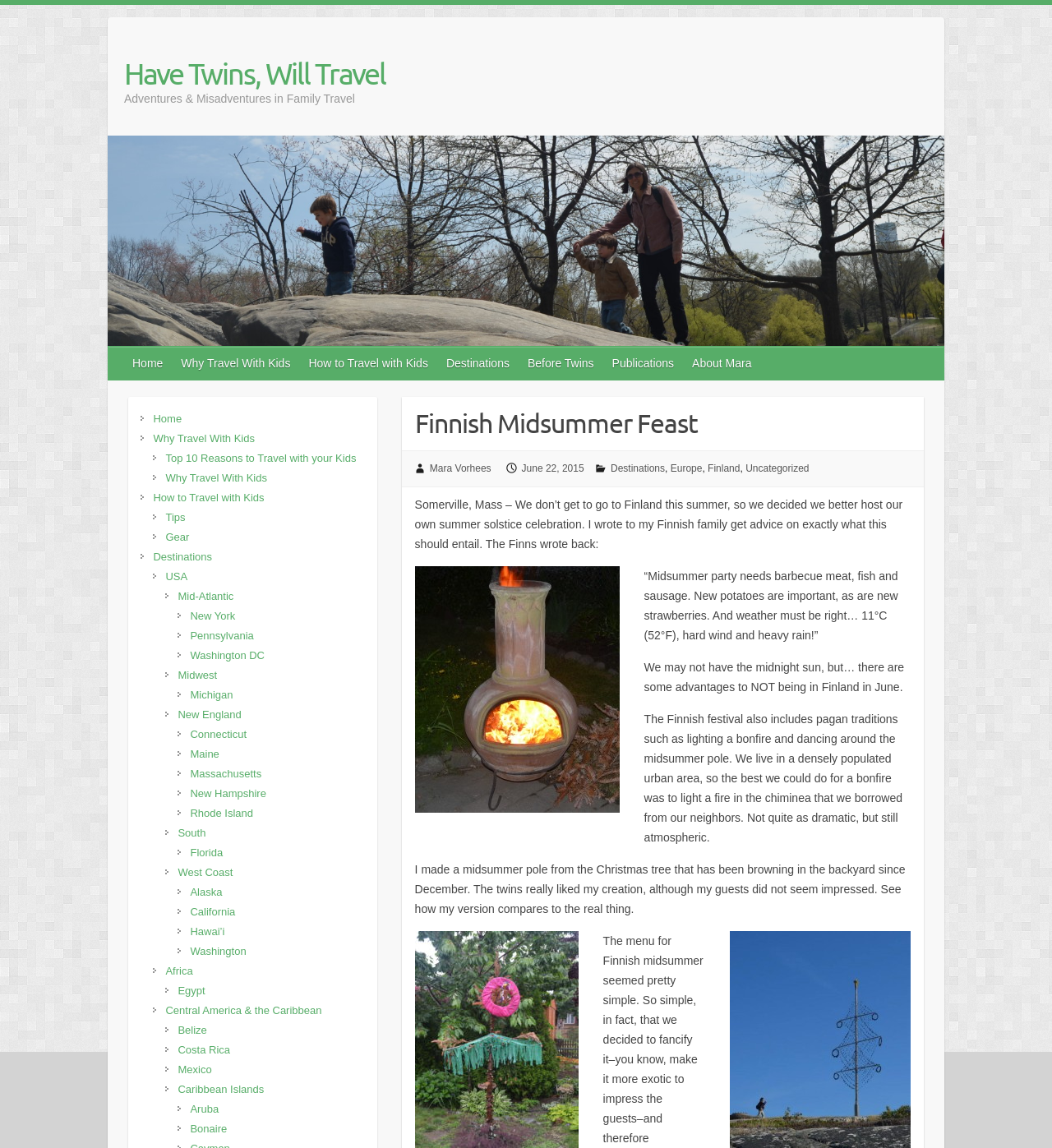Generate the text content of the main headline of the webpage.

Have Twins, Will Travel